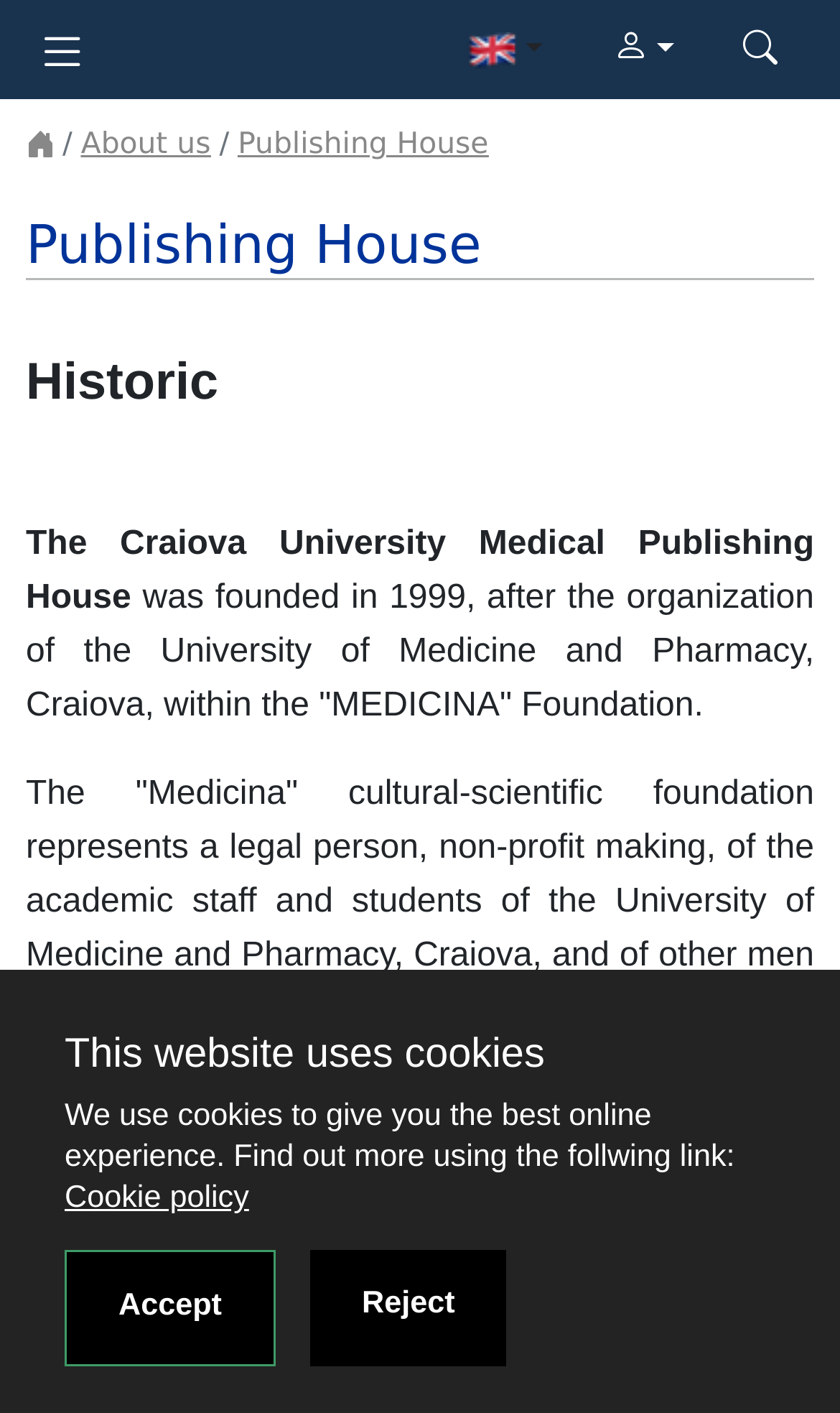Explain in detail what is displayed on the webpage.

The webpage is about the Publishing House, specifically the University Medical Publishing House of Craiova. At the top of the page, there is a notification about the website using cookies, with a link to the cookie policy and options to accept or reject. 

Below the notification, there are three buttons: a toggle navigation button, a language selection button with the option "EN" and an image of the flag, and another button with an icon. 

On the left side of the page, there are several links, including "About us", "Publishing House", and an icon. Above these links, there is a heading that reads "Publishing House". 

The main content of the page is divided into sections, with headings such as "Historic". The text describes the history of the University Medical Publishing House, founded in 1999, and its connection to the University of Medicine and Pharmacy, Craiova, and the "MEDICINA" Foundation. The text also explains the objectives of the foundation, which include contributing to education and scientific research in the Oltenia area.